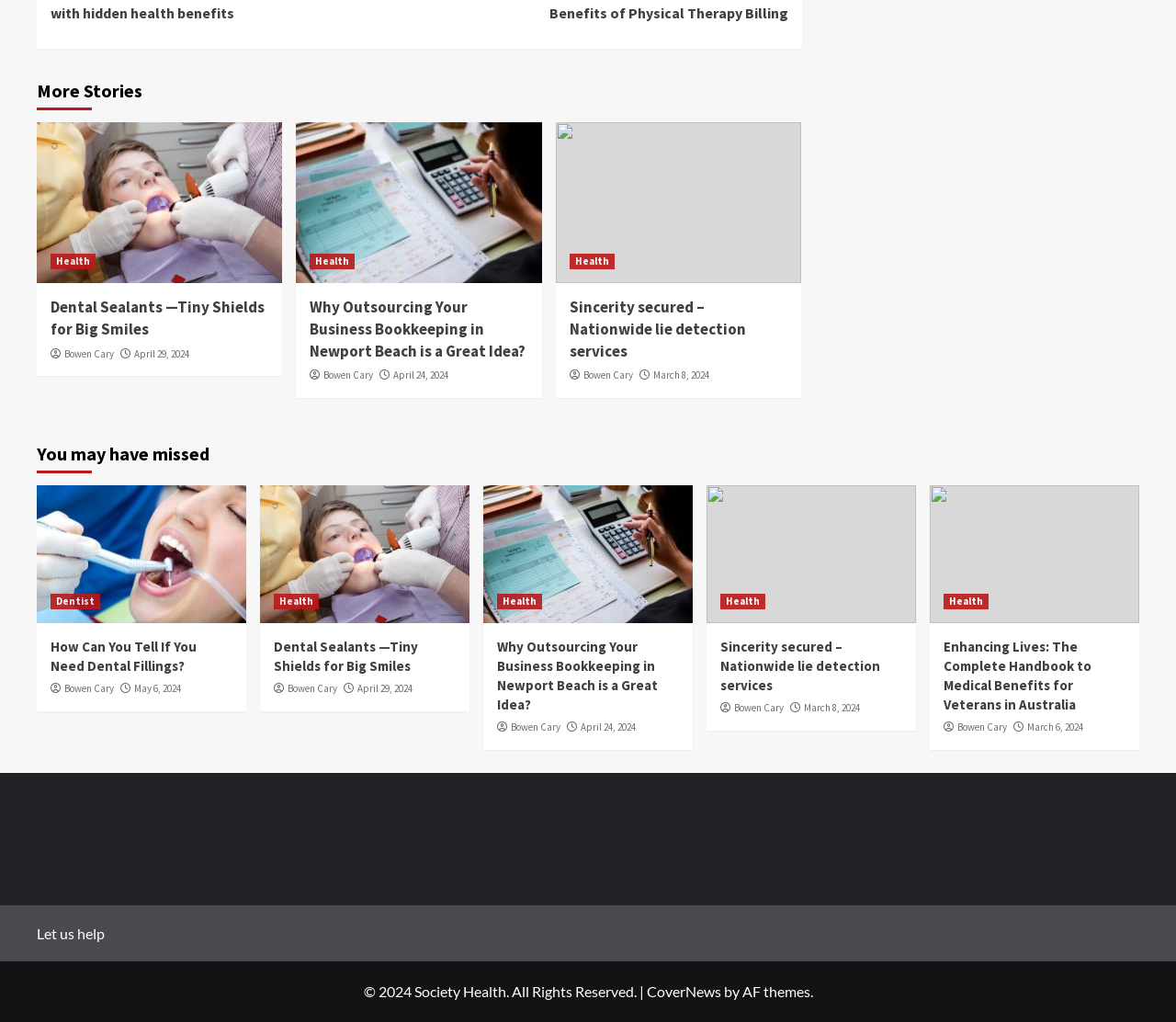Please locate the bounding box coordinates of the element's region that needs to be clicked to follow the instruction: "Read 'Dental Sealants —Tiny Shields for Big Smiles'". The bounding box coordinates should be provided as four float numbers between 0 and 1, i.e., [left, top, right, bottom].

[0.043, 0.29, 0.229, 0.333]